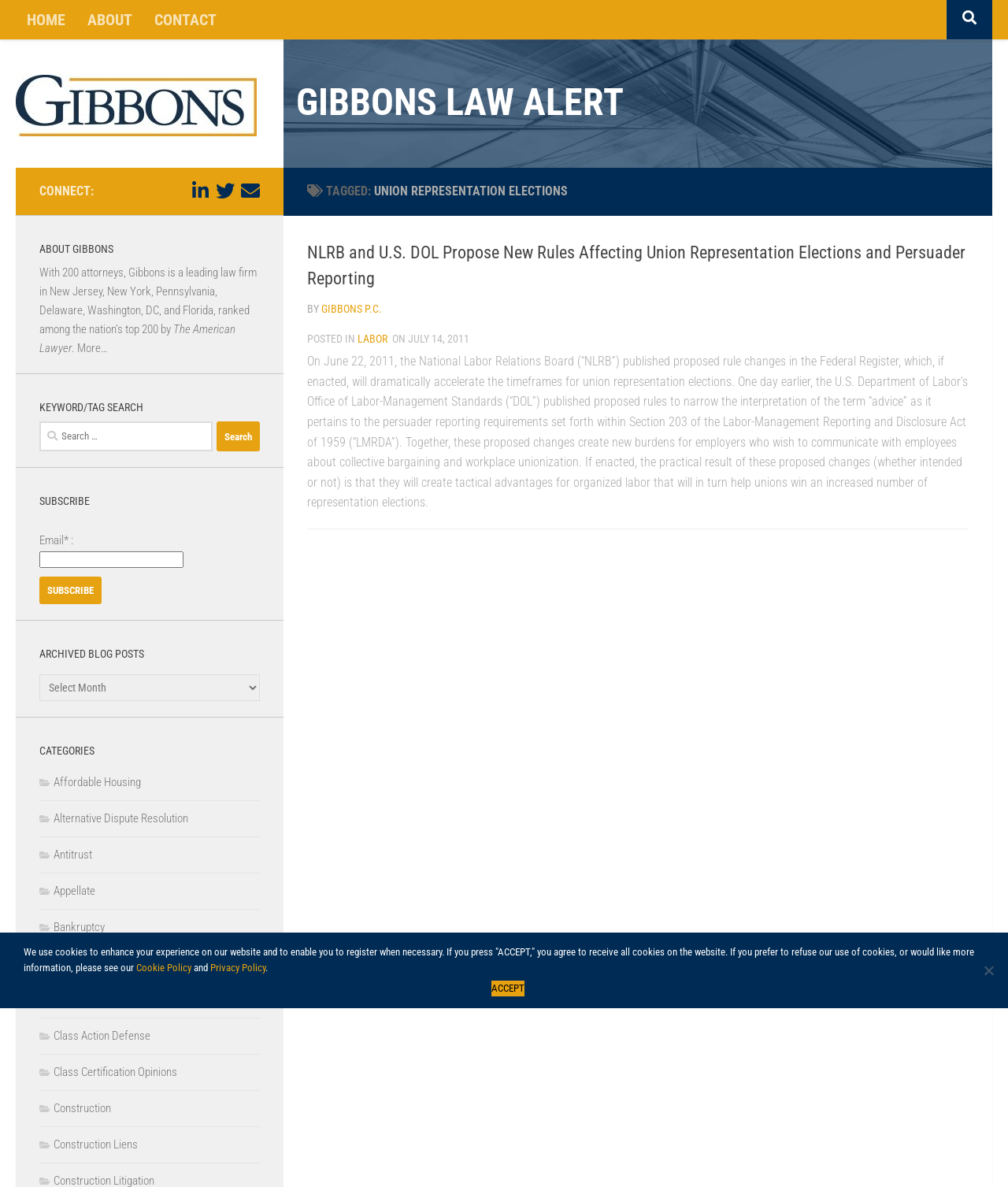Write an exhaustive caption that covers the webpage's main aspects.

This webpage is about Gibbons Law Alert, a law firm that provides news and updates on labor laws and union representation elections. At the top of the page, there is a navigation menu with links to "HOME", "ABOUT", and "CONTACT". Below the navigation menu, there is a logo of Gibbons Law Alert, accompanied by a tagline "TAGGED: UNION REPRESENTATION ELECTIONS".

The main content of the page is an article titled "NLRB and U.S. DOL Propose New Rules Affecting Union Representation Elections and Persuader Reporting". The article discusses proposed rule changes by the National Labor Relations Board and the U.S. Department of Labor's Office of Labor-Management Standards, which would accelerate the timeframes for union representation elections and narrow the interpretation of the term "advice" in persuader reporting requirements.

To the right of the article, there are several links to social media platforms, including LinkedIn, Twitter, and Email, allowing users to connect with Gibbons Law Alert. Below the social media links, there is a section about Gibbons Law Alert, describing the firm as a leading law firm with 200 attorneys, ranked among the nation's top 200 by The American Lawyer.

Further down the page, there are several sections, including a keyword/tag search bar, a subscribe section where users can enter their email address to receive updates, and a section for archived blog posts. There is also a categories section, which lists various practice areas of the law firm, such as Affordable Housing, Alternative Dispute Resolution, and Antitrust.

At the bottom of the page, there is a cookie notice dialog box, which informs users about the use of cookies on the website and provides links to the Cookie Policy and Privacy Policy.